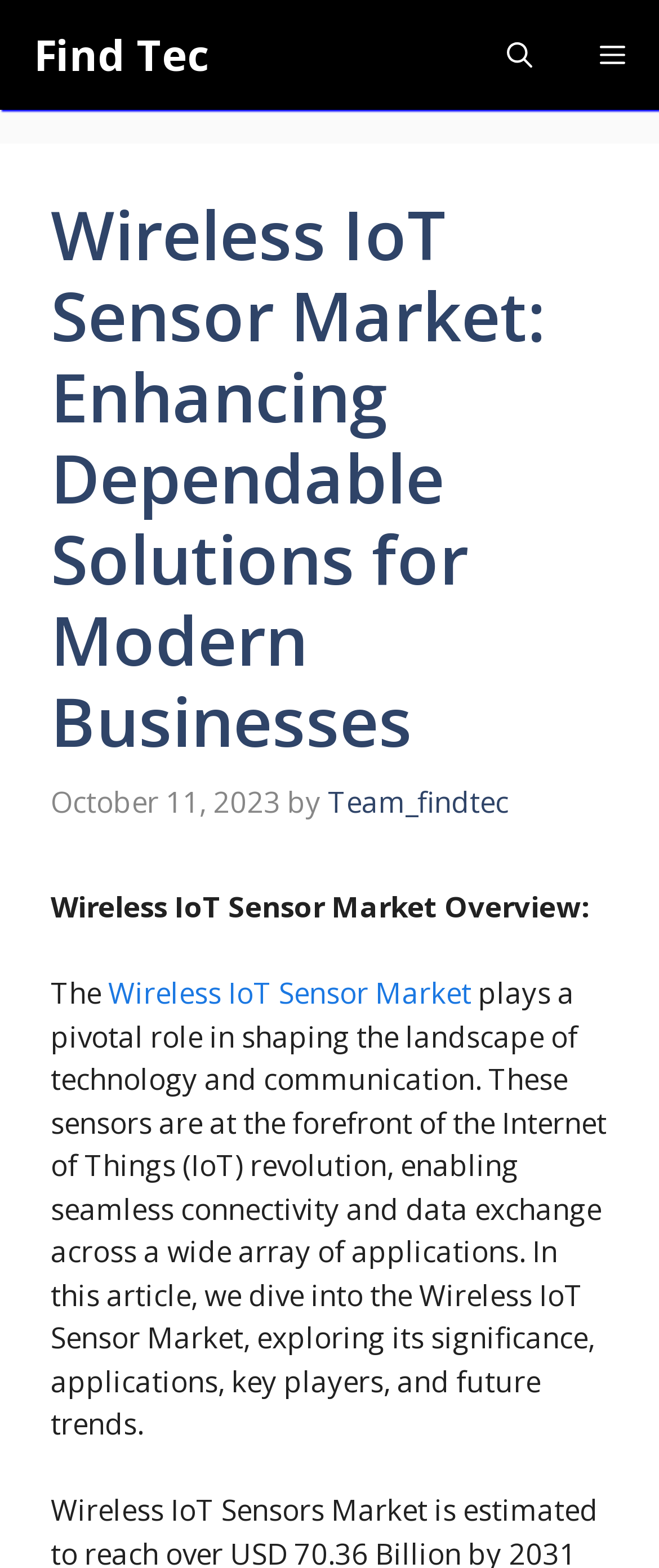Provide your answer in one word or a succinct phrase for the question: 
Who wrote the article?

Team_findtec